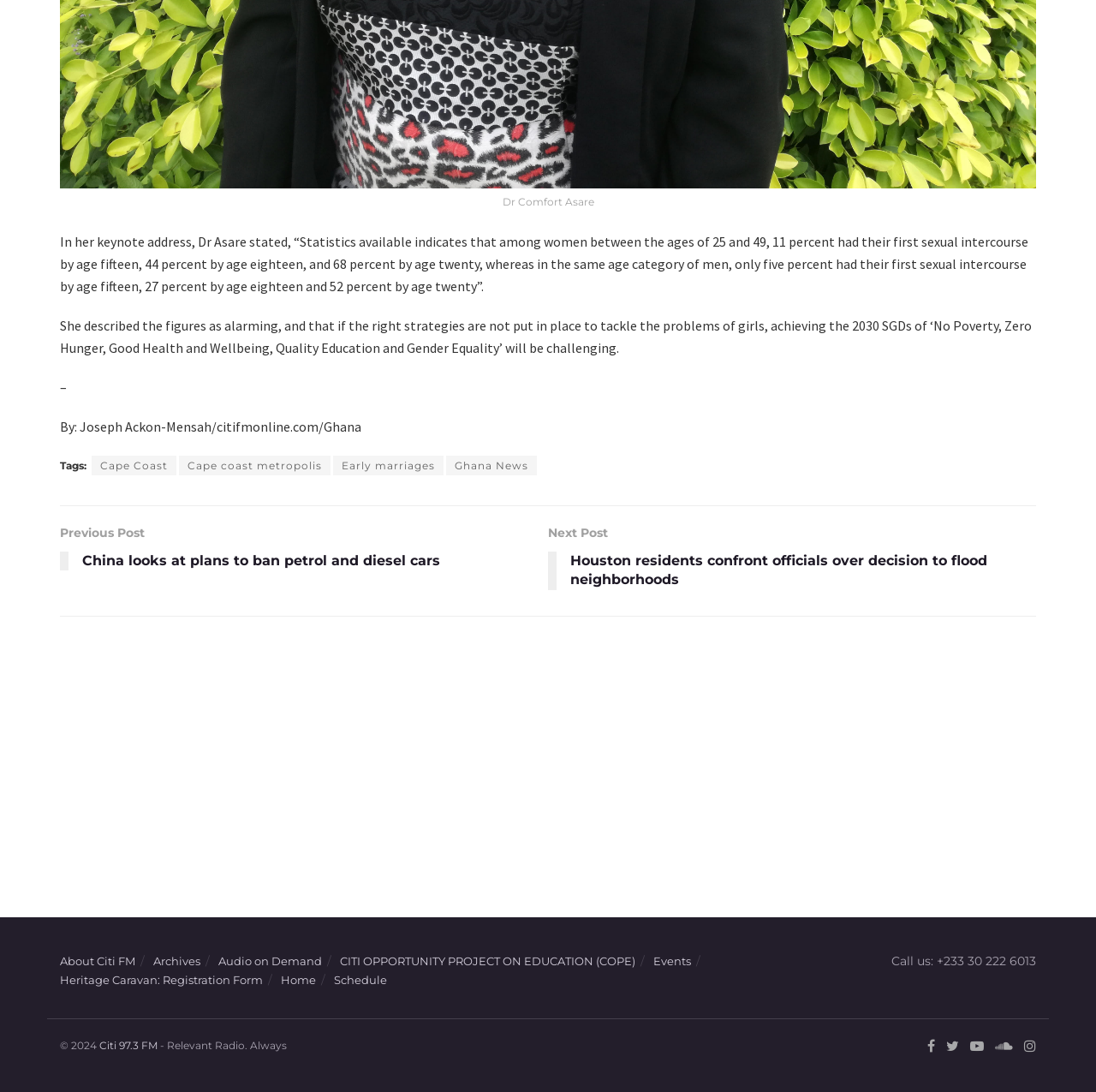Calculate the bounding box coordinates of the UI element given the description: "Ghana News".

[0.407, 0.418, 0.49, 0.436]